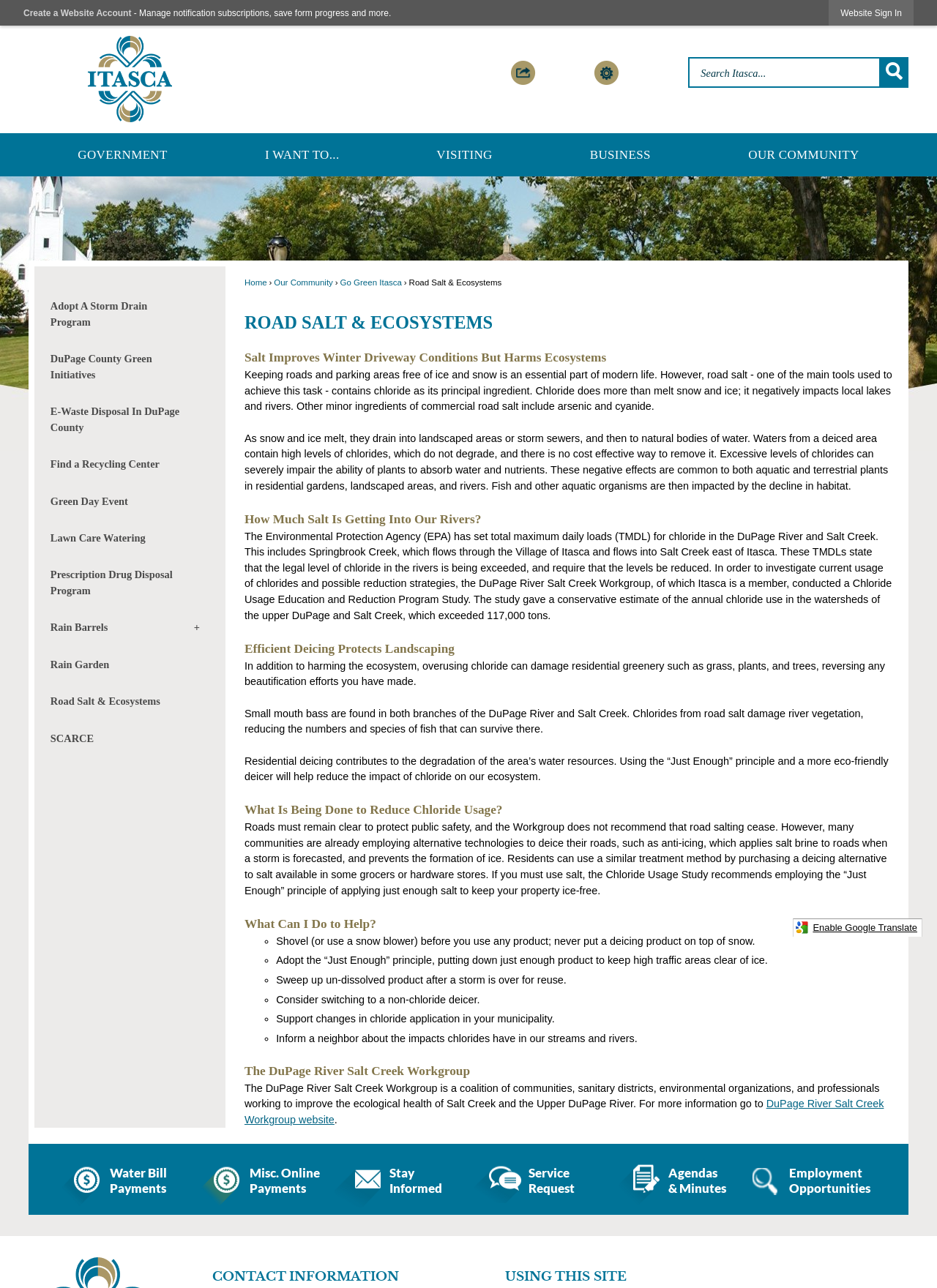What is the main topic of this webpage?
Please answer the question with as much detail as possible using the screenshot.

The main topic of this webpage is about the impact of road salt on ecosystems, specifically in Itasca, IL. The webpage provides information on how road salt affects local lakes and rivers, and what can be done to reduce its negative effects.